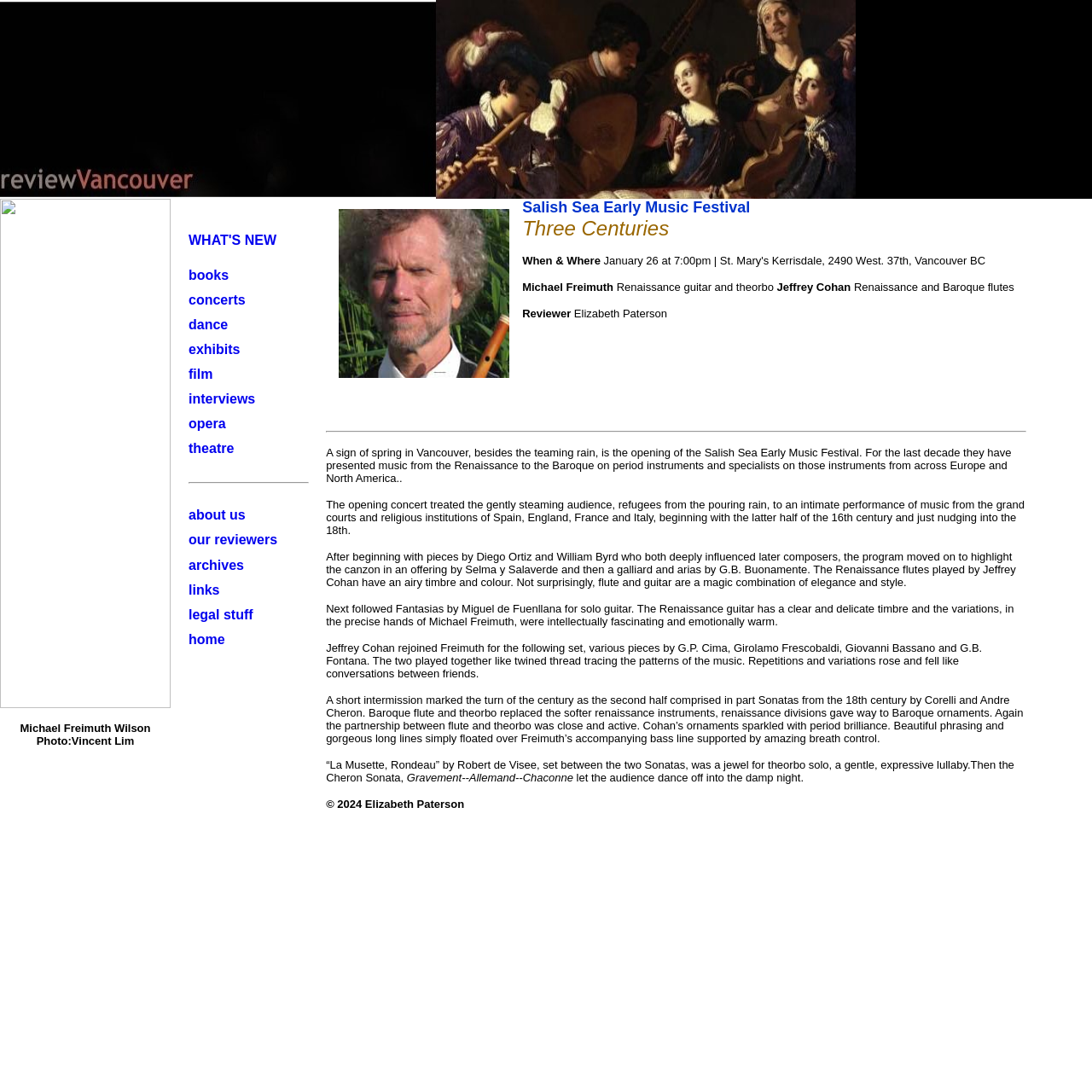Answer the question in one word or a short phrase:
What categories of reviews are available on this website?

Theatre, music, symphony, opera, dance, etc.